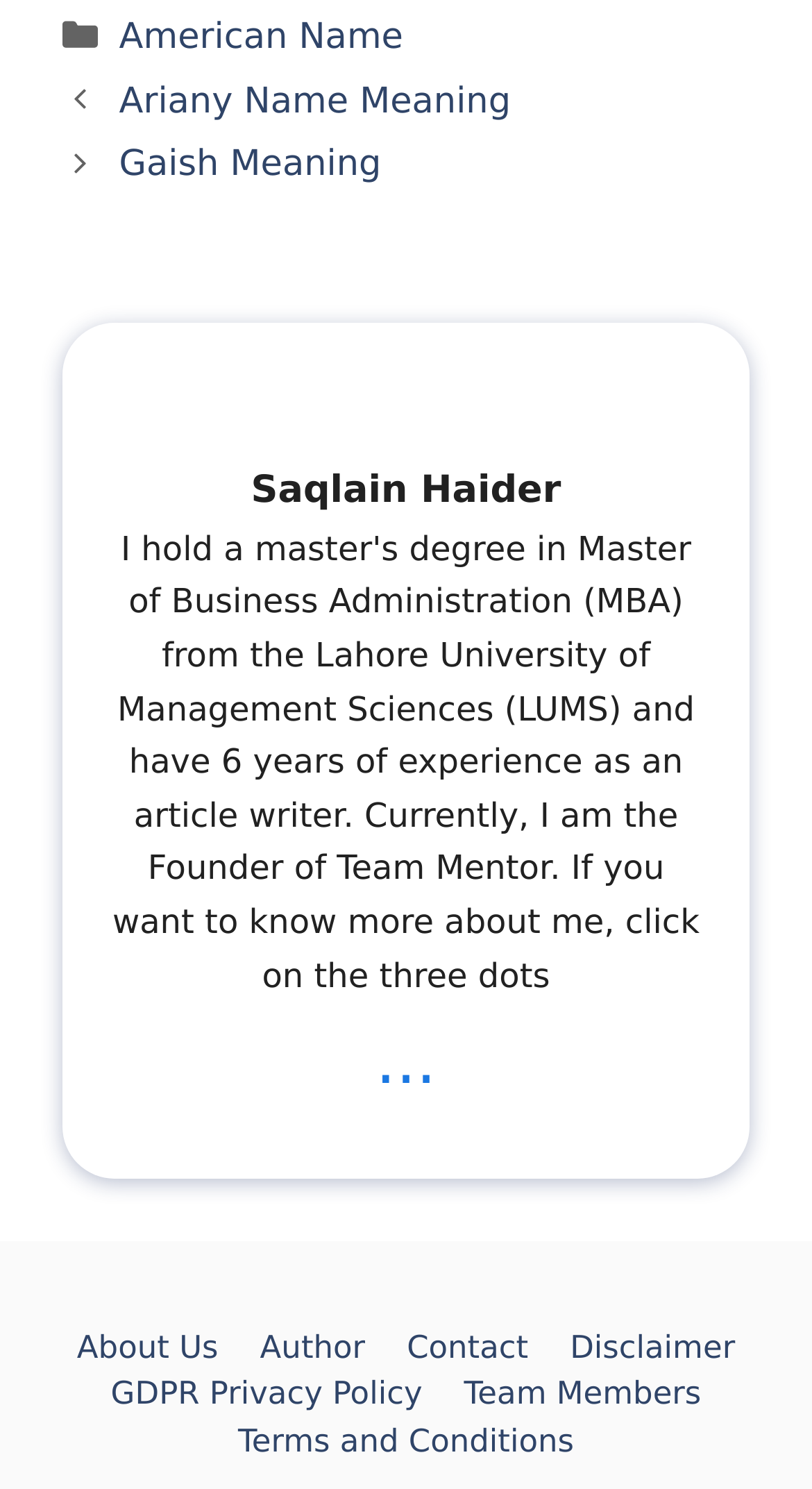Can you specify the bounding box coordinates of the area that needs to be clicked to fulfill the following instruction: "View the recent comment by Bob Jones"?

None